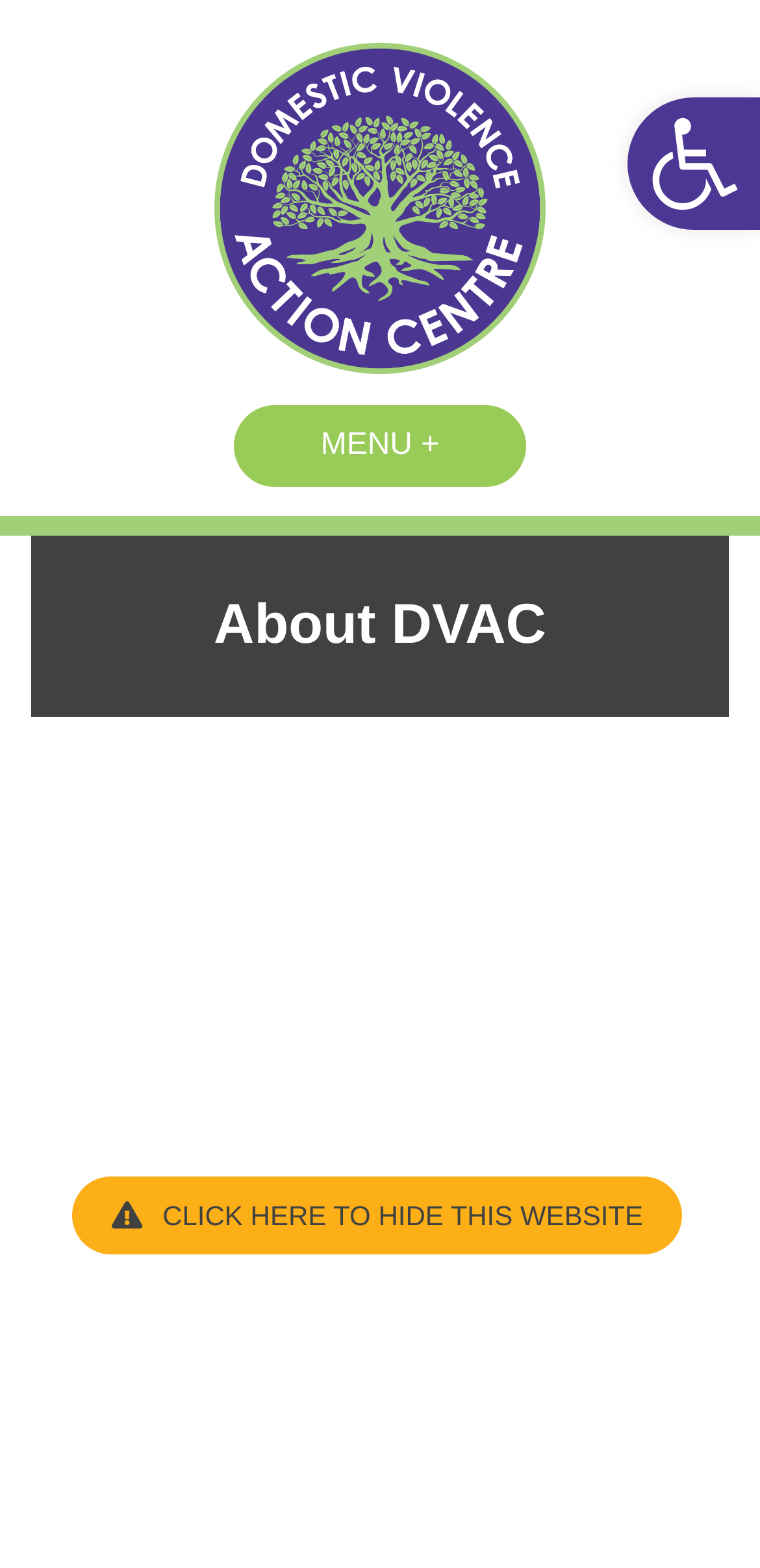Generate a comprehensive description of the contents of the webpage.

The webpage is about the Domestic Violence Action Centre (DVAC). At the top right corner, there is a button to open the toolbar accessibility tools, accompanied by an image with the same description. Below this, a prominent button is displayed, urging users to click to hide the website.

The page features a logo of the Domestic Violence Action Centre, which is an image of white words on a purple background around a Moreton Bay Fig tree. This logo is positioned near the top of the page, with a link to the centre's name placed below it. A brief description of the centre's mission is provided, stating that they aim to reduce the prevalence and impact of gender-based violence in their communities.

The main navigation menu is located below the logo and description, with a button to expand or collapse the menu. The main content of the page is divided into an article section, which takes up most of the page's width. Within this section, there is a header with a heading that reads "About DVAC".